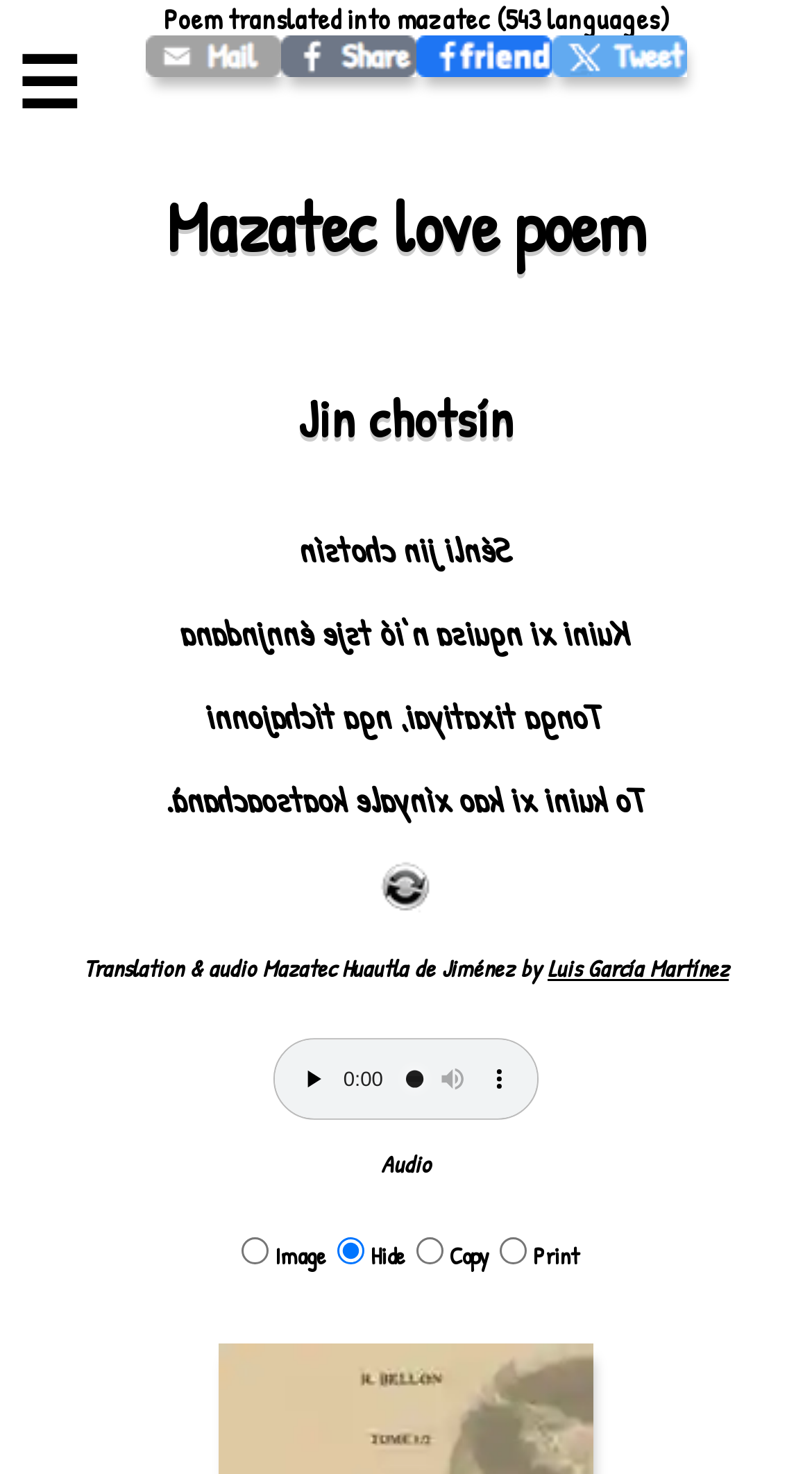Determine the bounding box coordinates of the clickable element necessary to fulfill the instruction: "Select the Image option". Provide the coordinates as four float numbers within the 0 to 1 range, i.e., [left, top, right, bottom].

[0.297, 0.839, 0.331, 0.857]